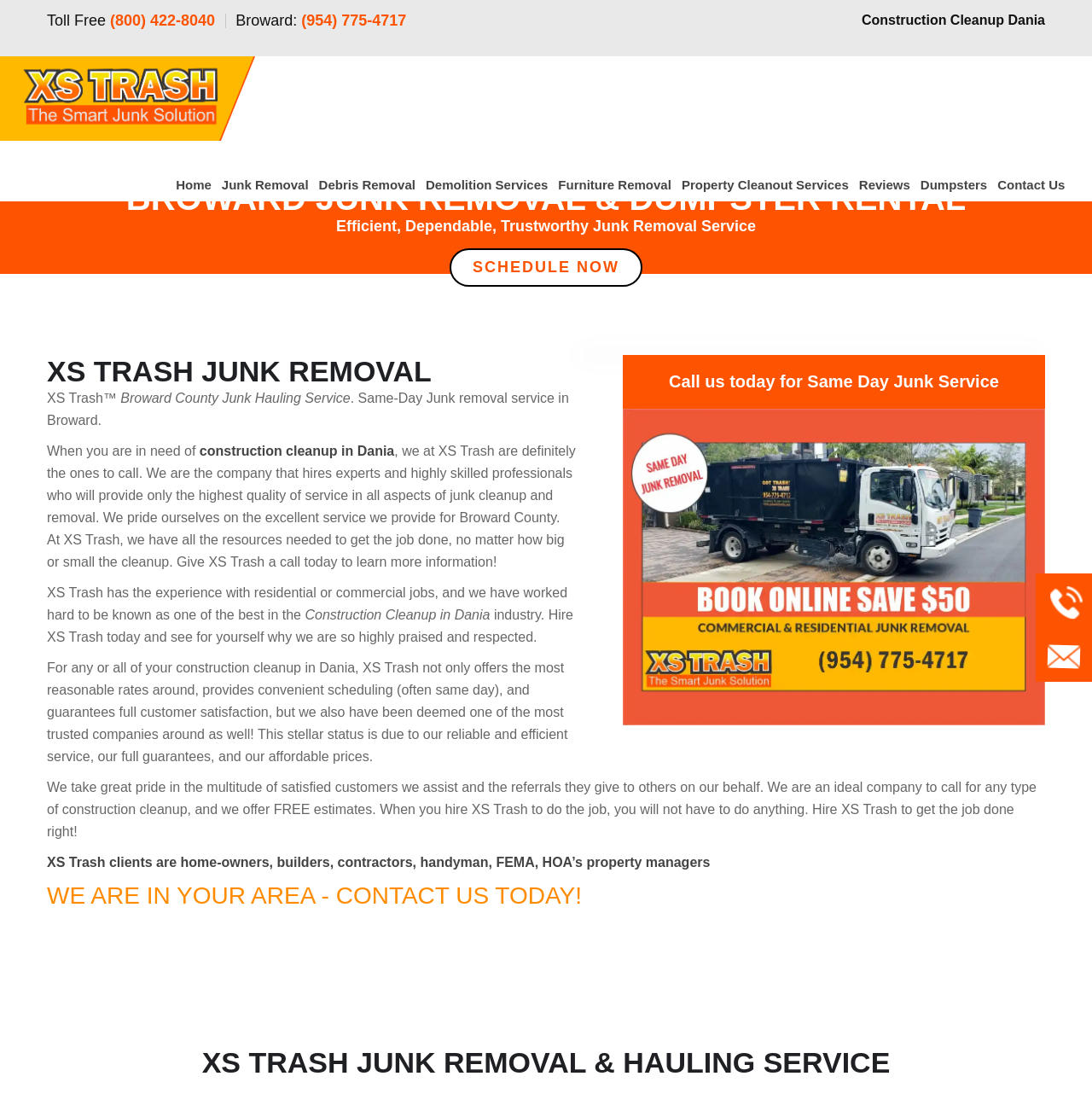Using the webpage screenshot, find the UI element described by Property Cleanout Services. Provide the bounding box coordinates in the format (top-left x, top-left y, bottom-right x, bottom-right y), ensuring all values are floating point numbers between 0 and 1.

[0.619, 0.151, 0.782, 0.18]